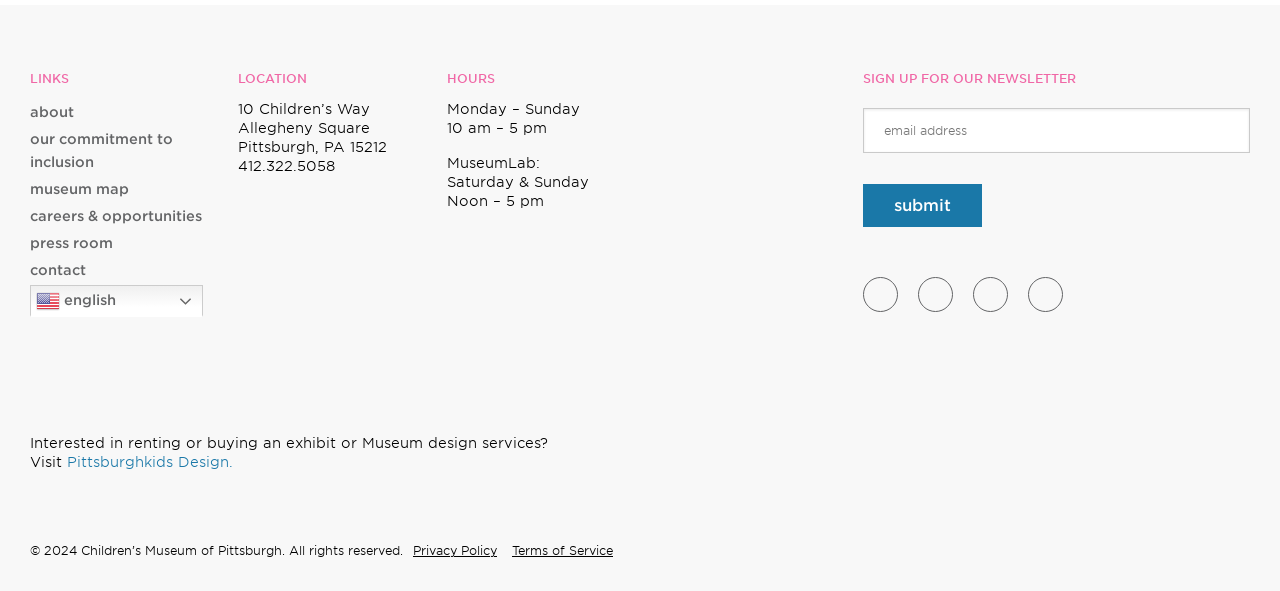What is the language of the website?
Provide an in-depth and detailed explanation in response to the question.

The 'en english' link in the top-left corner of the page indicates that the website is in English.